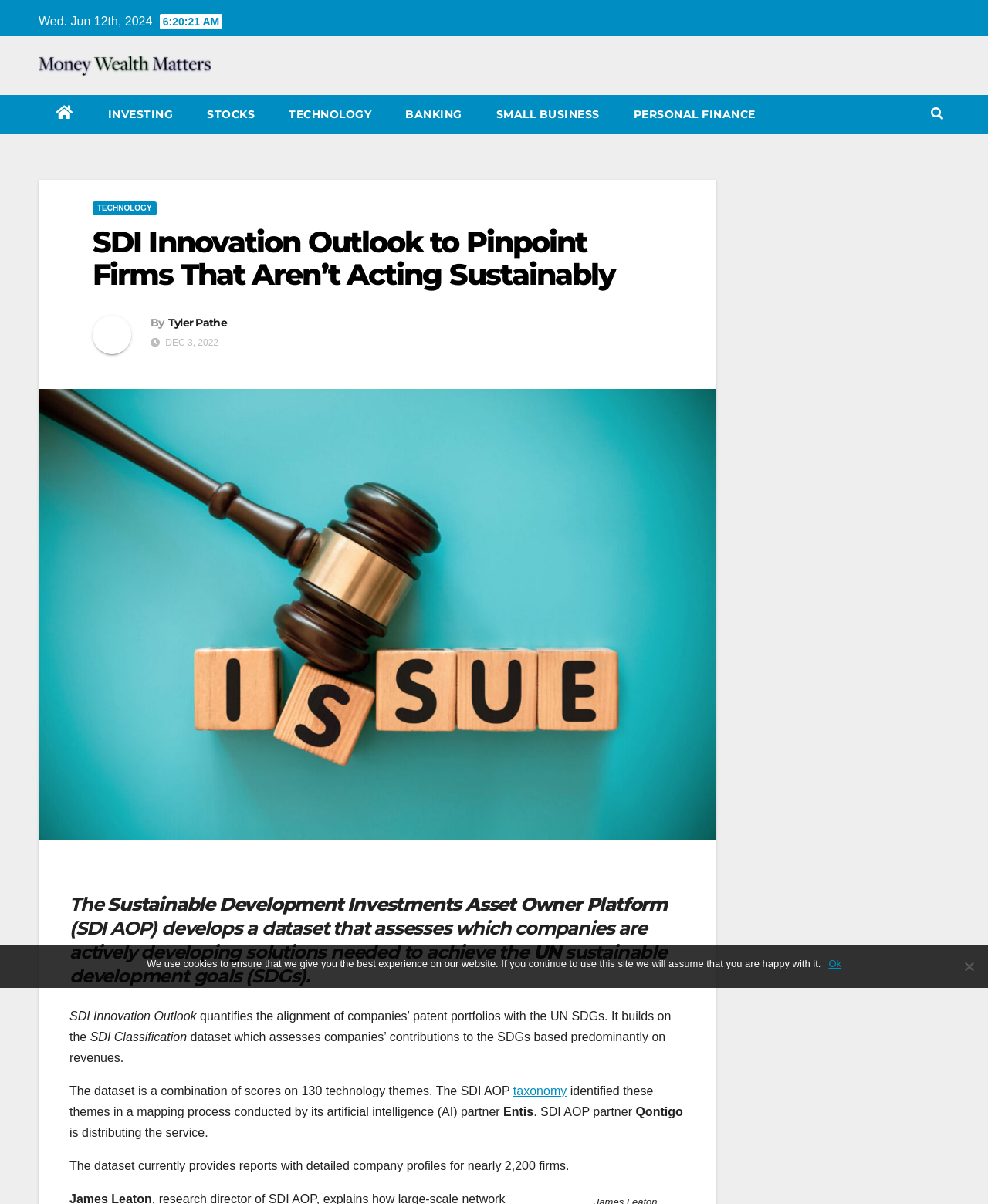Respond to the question below with a single word or phrase:
How many company profiles are currently provided by the dataset?

nearly 2,200